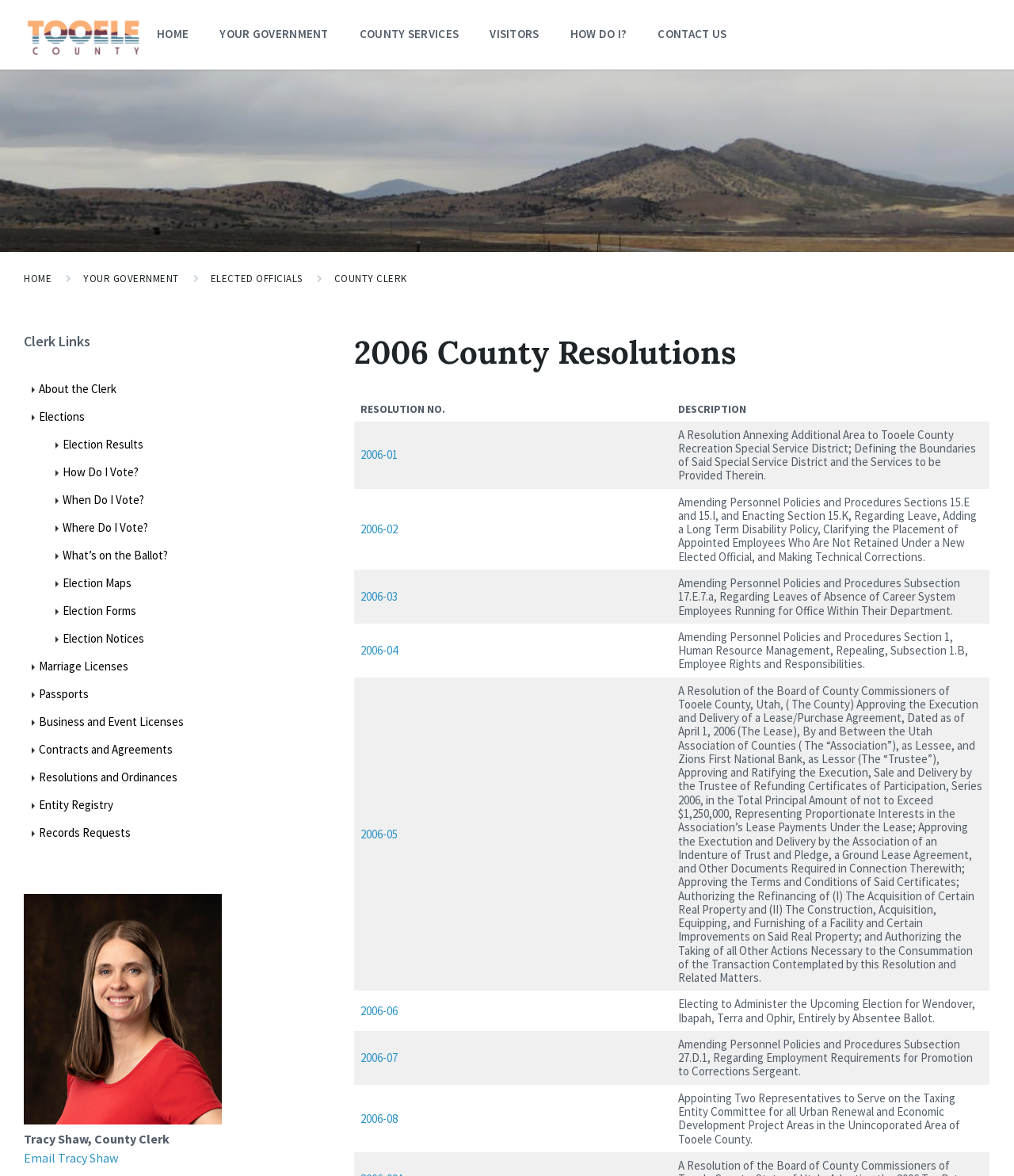Please predict the bounding box coordinates of the element's region where a click is necessary to complete the following instruction: "view election results". The coordinates should be represented by four float numbers between 0 and 1, i.e., [left, top, right, bottom].

[0.035, 0.366, 0.271, 0.389]